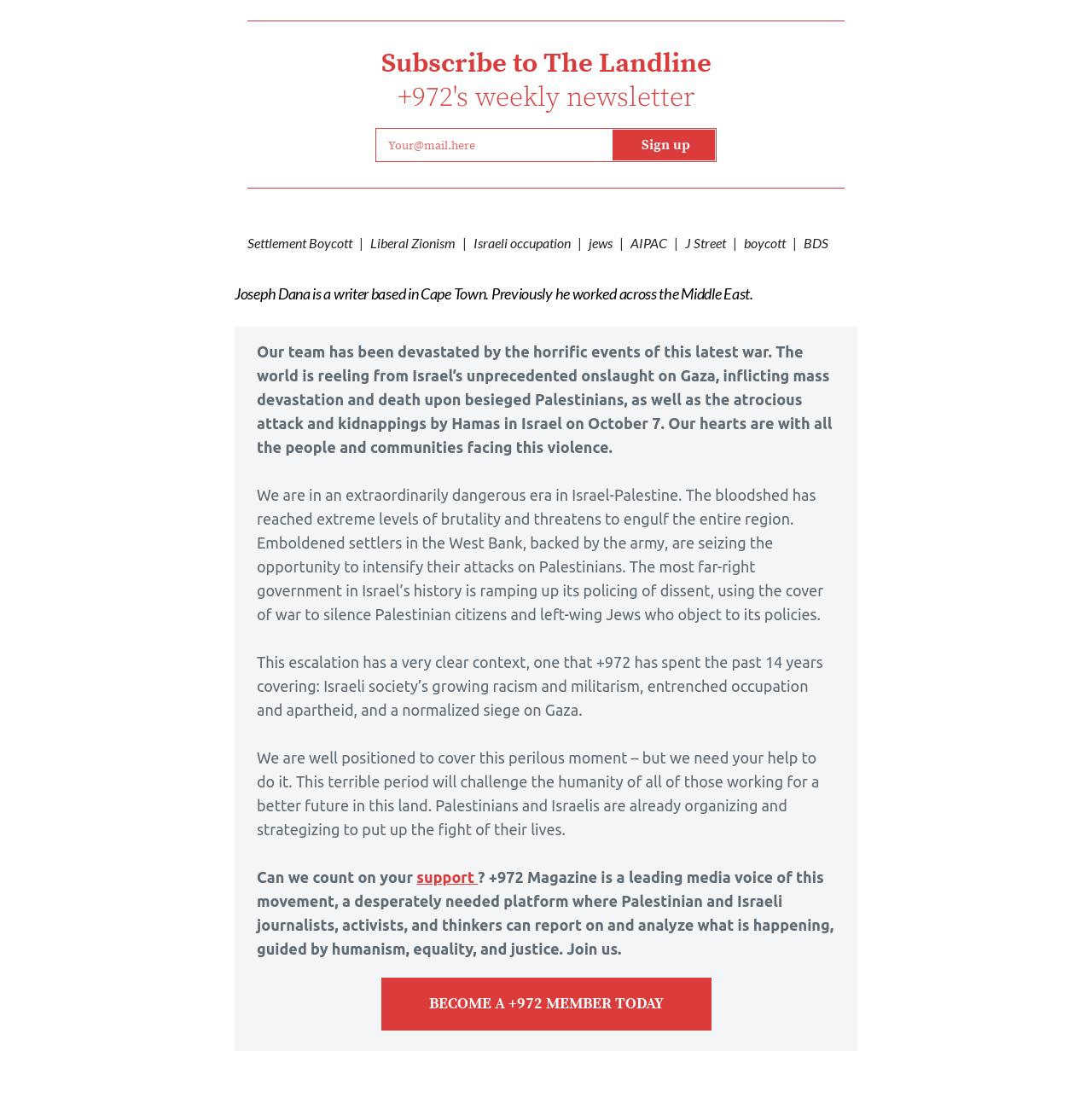Who is the writer mentioned in the article?
Provide a one-word or short-phrase answer based on the image.

Joseph Dana